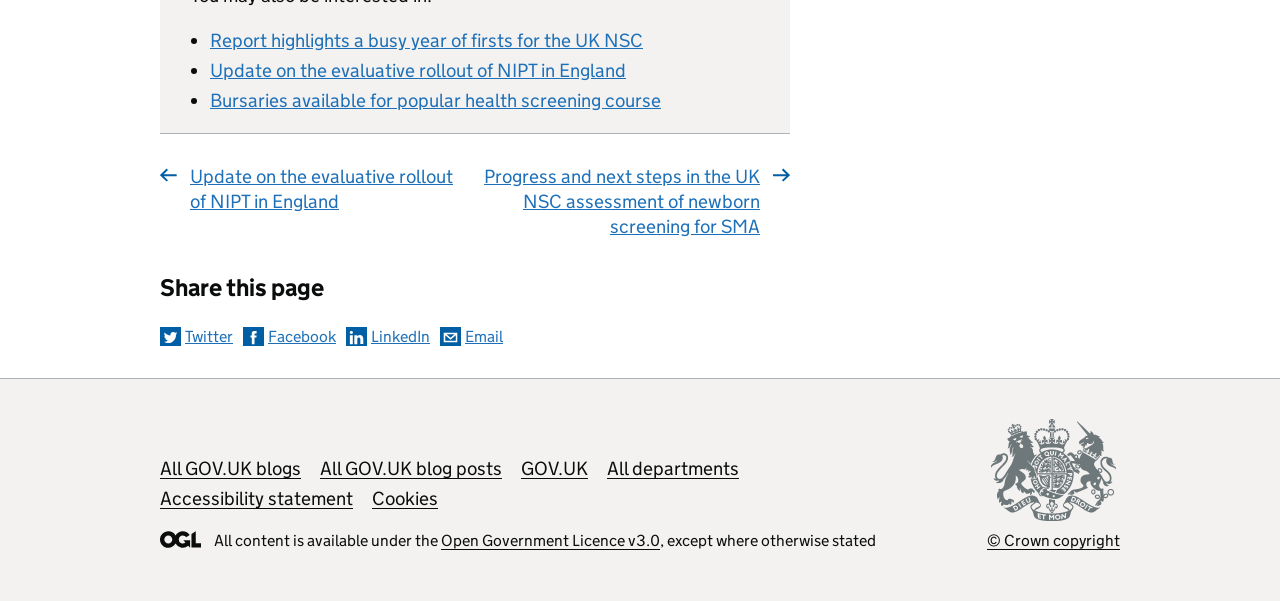Provide the bounding box coordinates of the HTML element described as: "© Crown copyright". The bounding box coordinates should be four float numbers between 0 and 1, i.e., [left, top, right, bottom].

[0.771, 0.697, 0.875, 0.917]